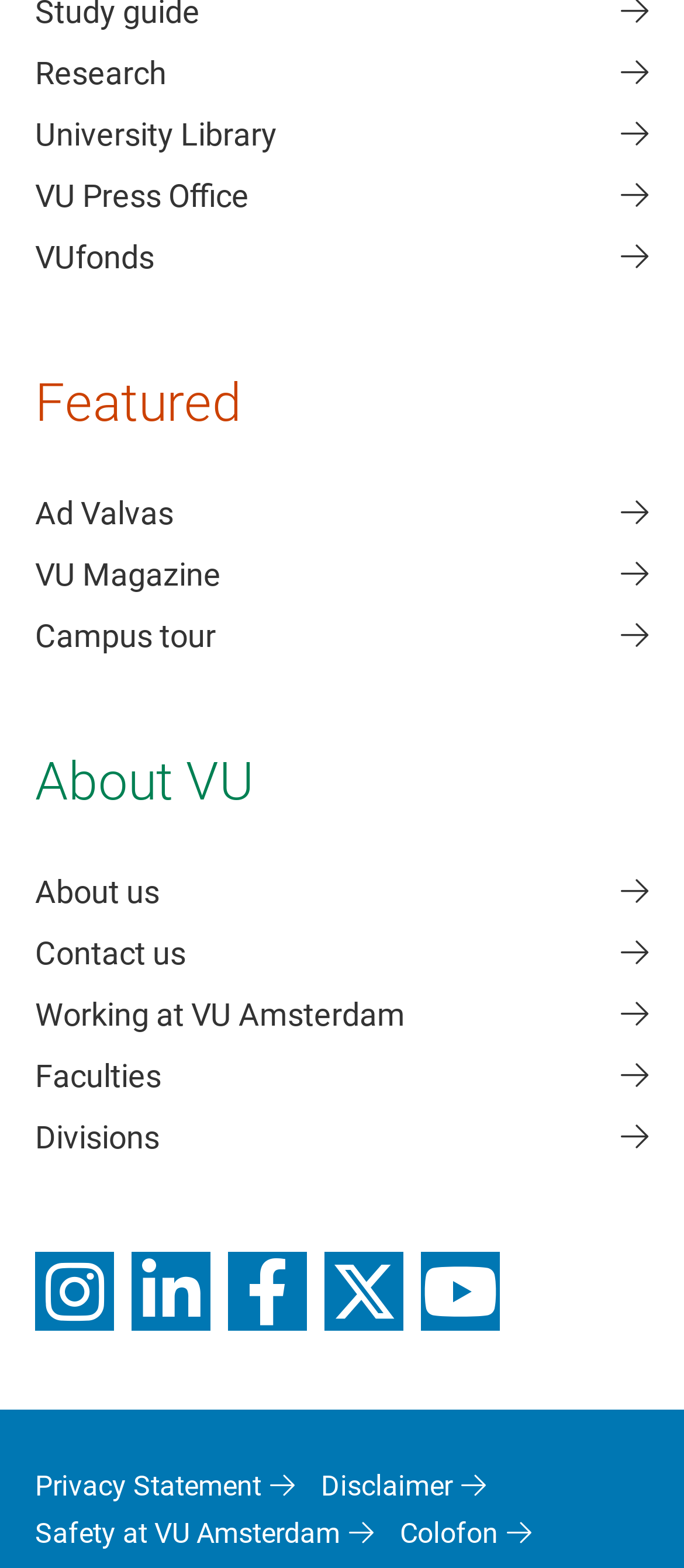What is the last link in the list at the bottom of the webpage?
Examine the image closely and answer the question with as much detail as possible.

I looked at the list of links at the bottom of the webpage and found that the last link is 'Colofon'.